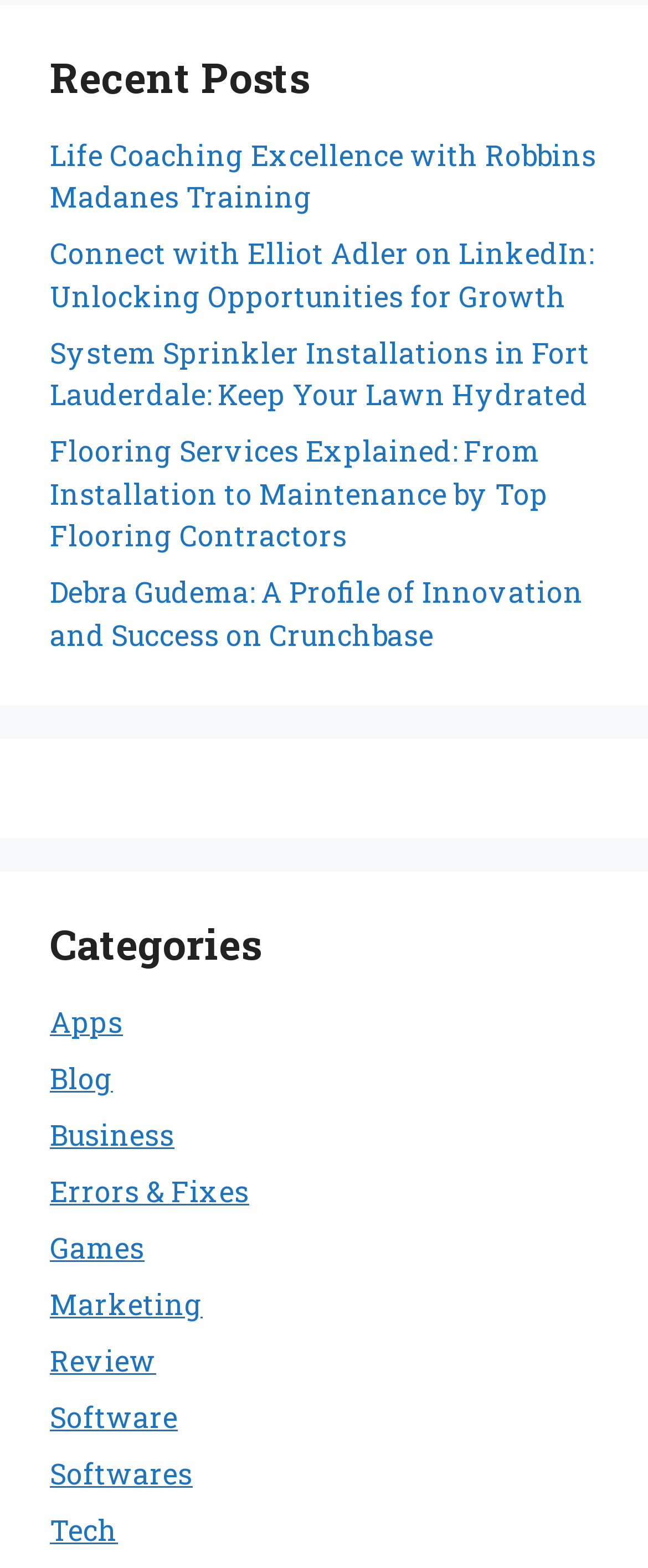Find the bounding box coordinates of the element you need to click on to perform this action: 'Read about Life Coaching Excellence with Robbins Madanes Training'. The coordinates should be represented by four float values between 0 and 1, in the format [left, top, right, bottom].

[0.077, 0.087, 0.921, 0.138]